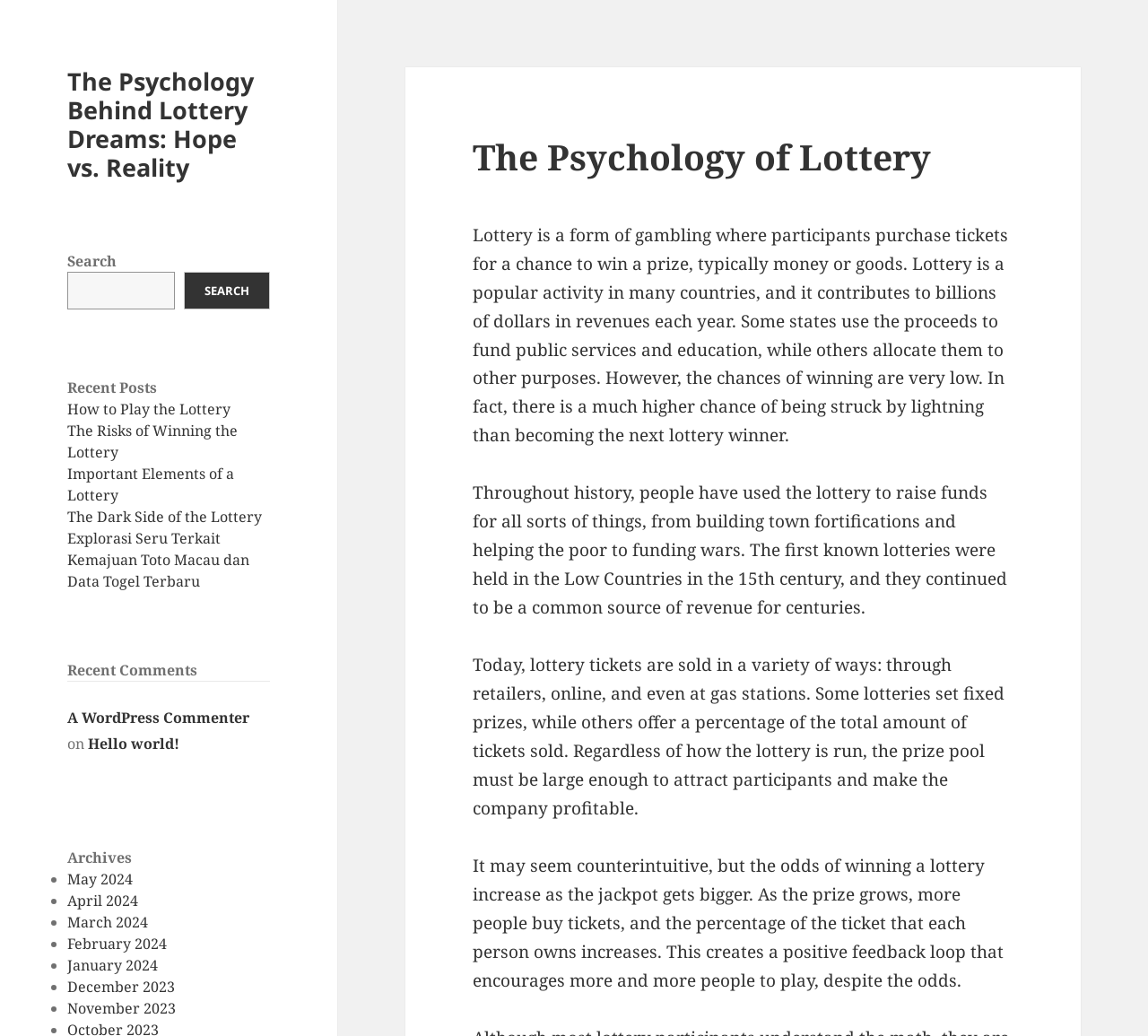How many recent comments are shown?
Refer to the image and give a detailed answer to the question.

I counted the number of articles under the 'Recent Comments' heading and found only one, which is a comment by 'A WordPress Commenter' on the post 'Hello world!'.